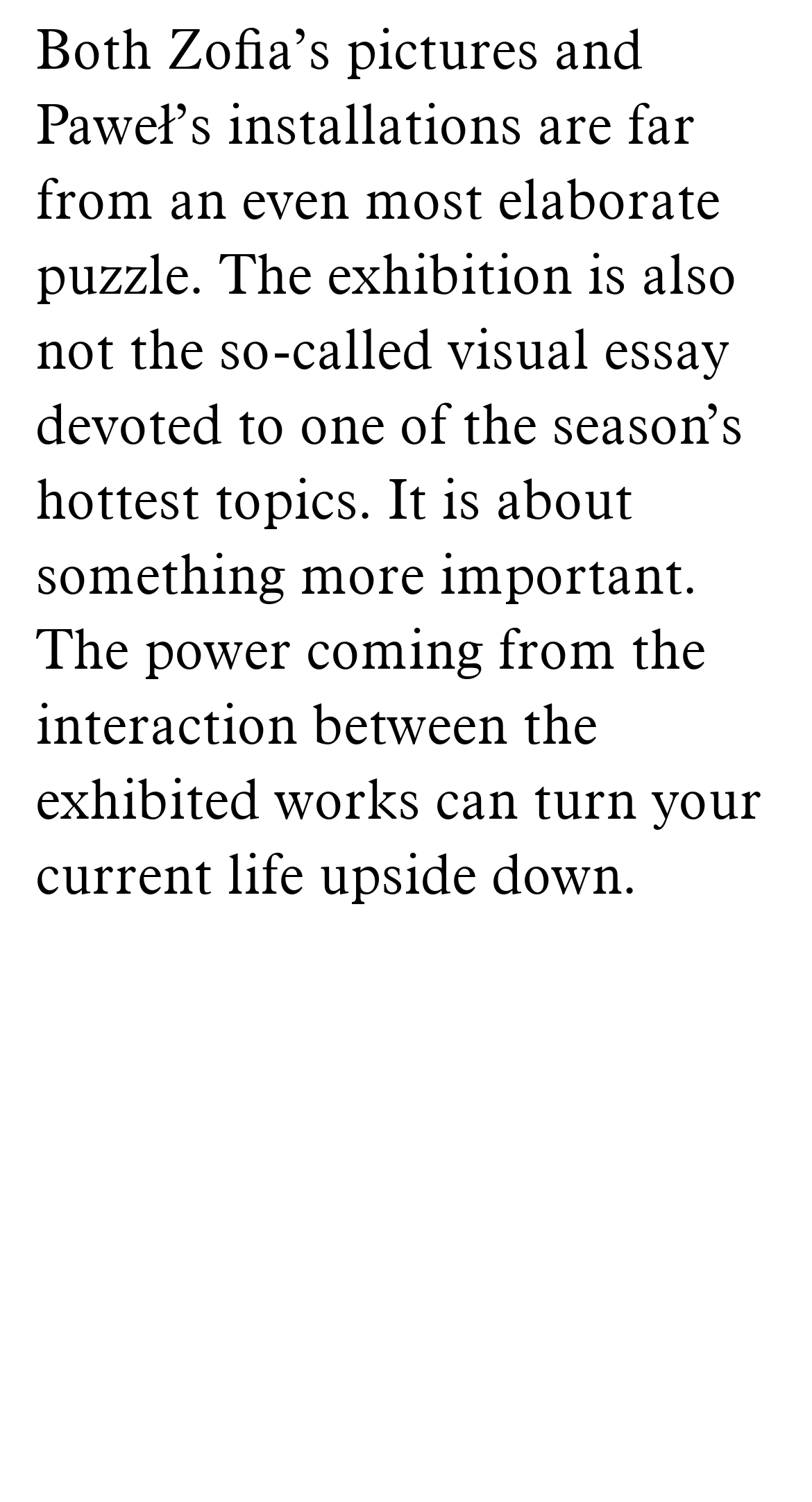Identify the bounding box for the UI element that is described as follows: "November 2021".

None